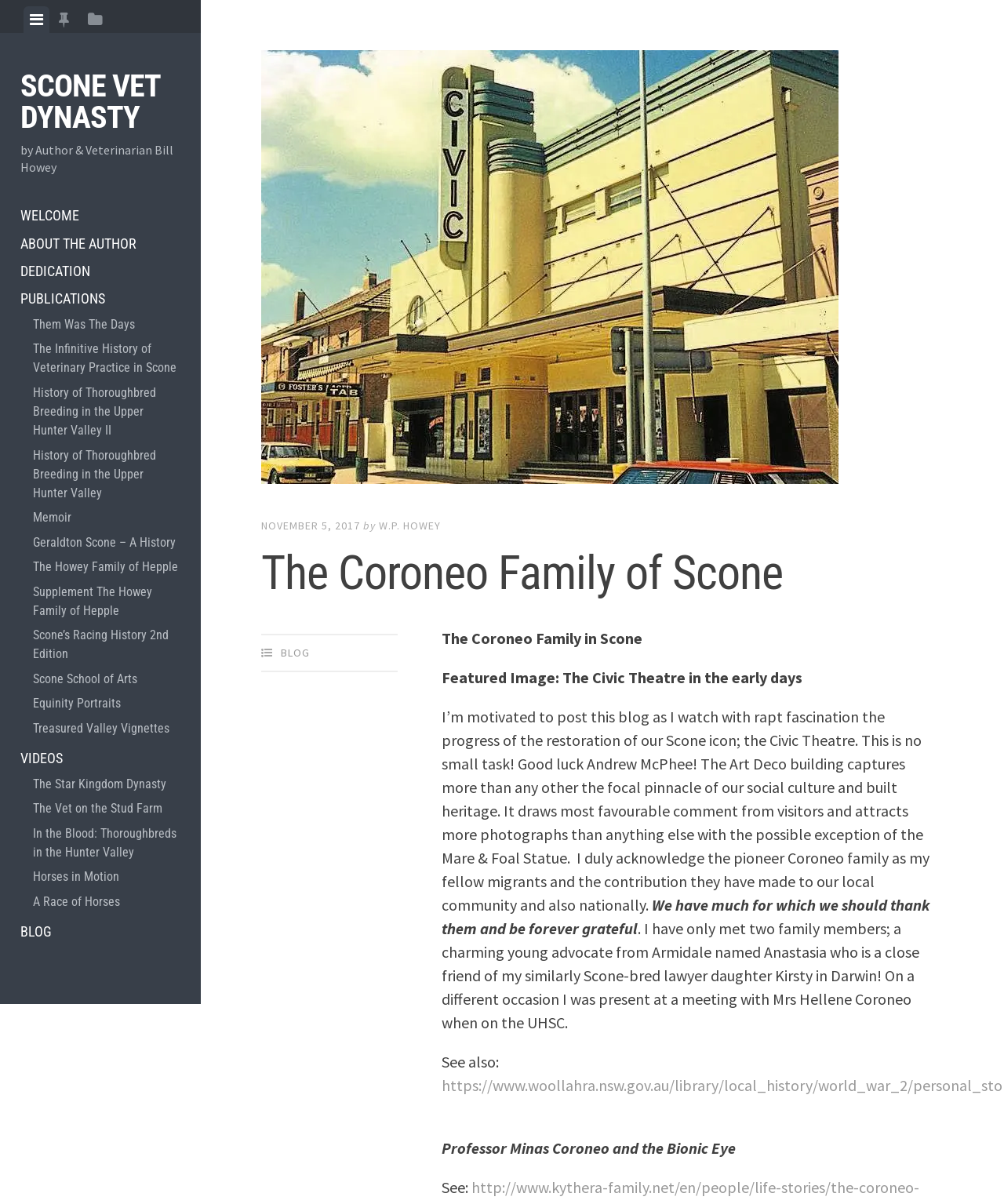Refer to the element description A Race of Horses and identify the corresponding bounding box in the screenshot. Format the coordinates as (top-left x, top-left y, bottom-right x, bottom-right y) with values in the range of 0 to 1.

[0.033, 0.739, 0.18, 0.759]